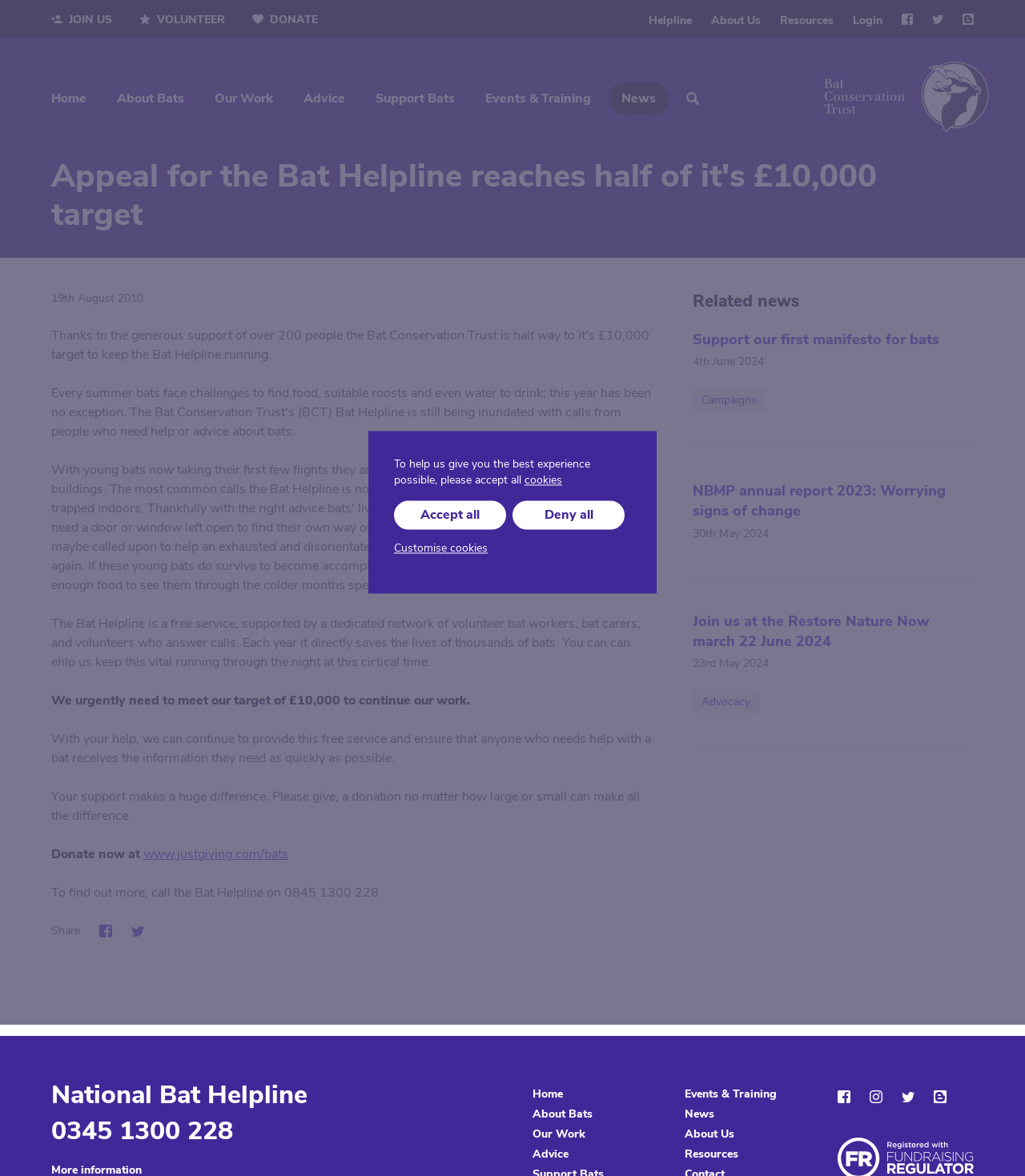Determine the bounding box coordinates of the section I need to click to execute the following instruction: "Go to the homepage". Provide the coordinates as four float numbers between 0 and 1, i.e., [left, top, right, bottom].

[0.038, 0.07, 0.097, 0.097]